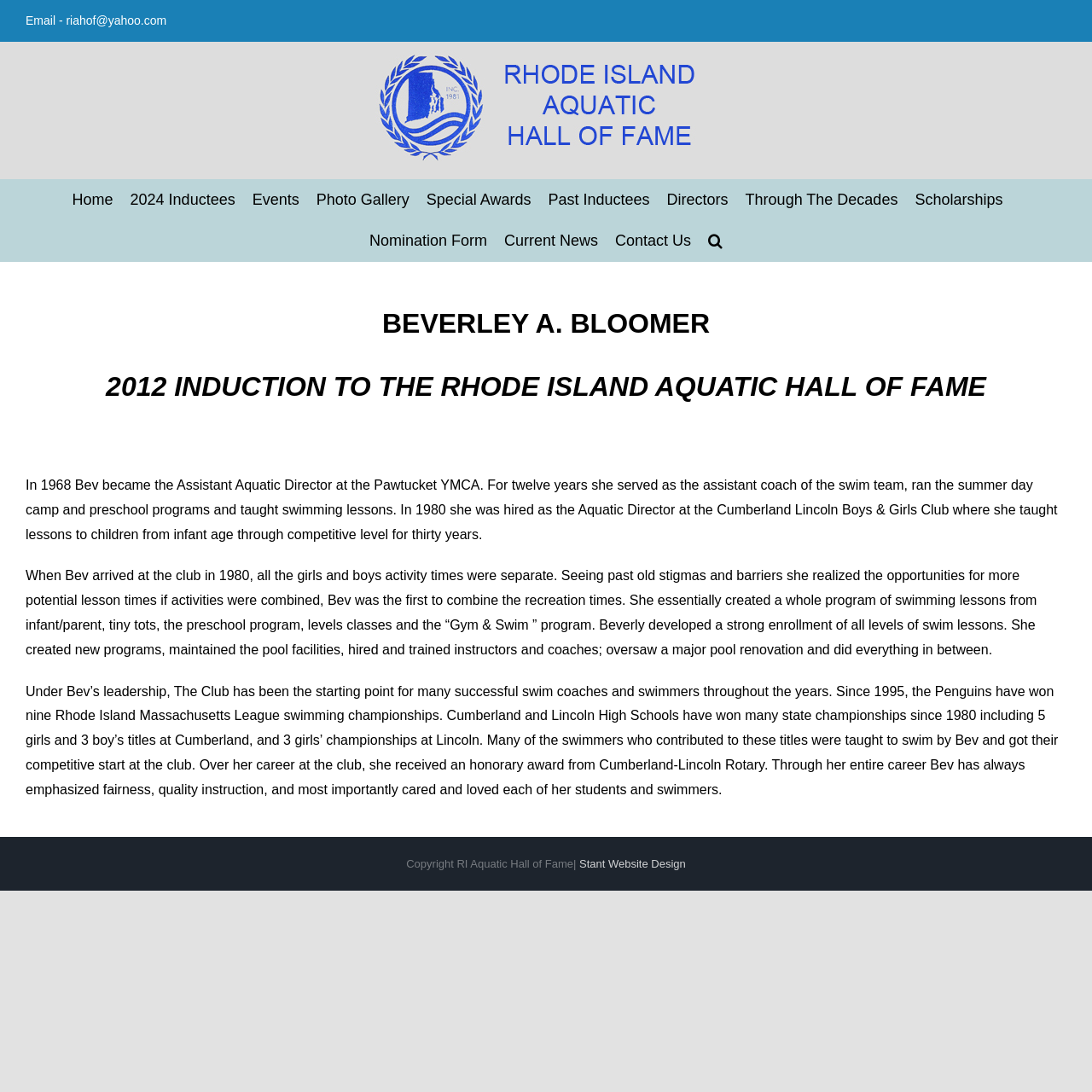Based on the image, provide a detailed and complete answer to the question: 
What is the name of the organization where Bev worked for thirty years?

I determined this by reading the text on the webpage, specifically the paragraph that mentions Bev working at the Cumberland Lincoln Boys & Girls Club for thirty years.